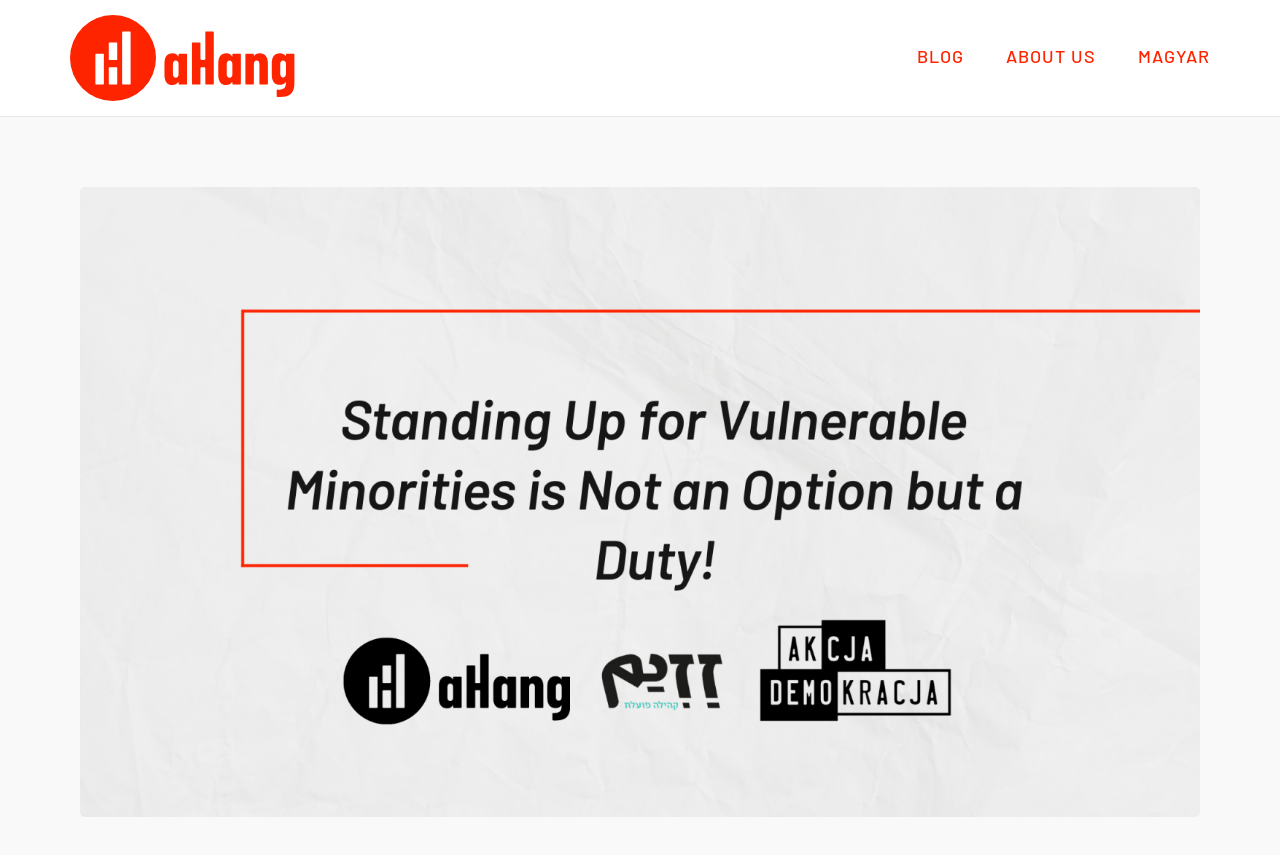Given the webpage screenshot, identify the bounding box of the UI element that matches this description: "Blog".

[0.716, 0.052, 0.753, 0.084]